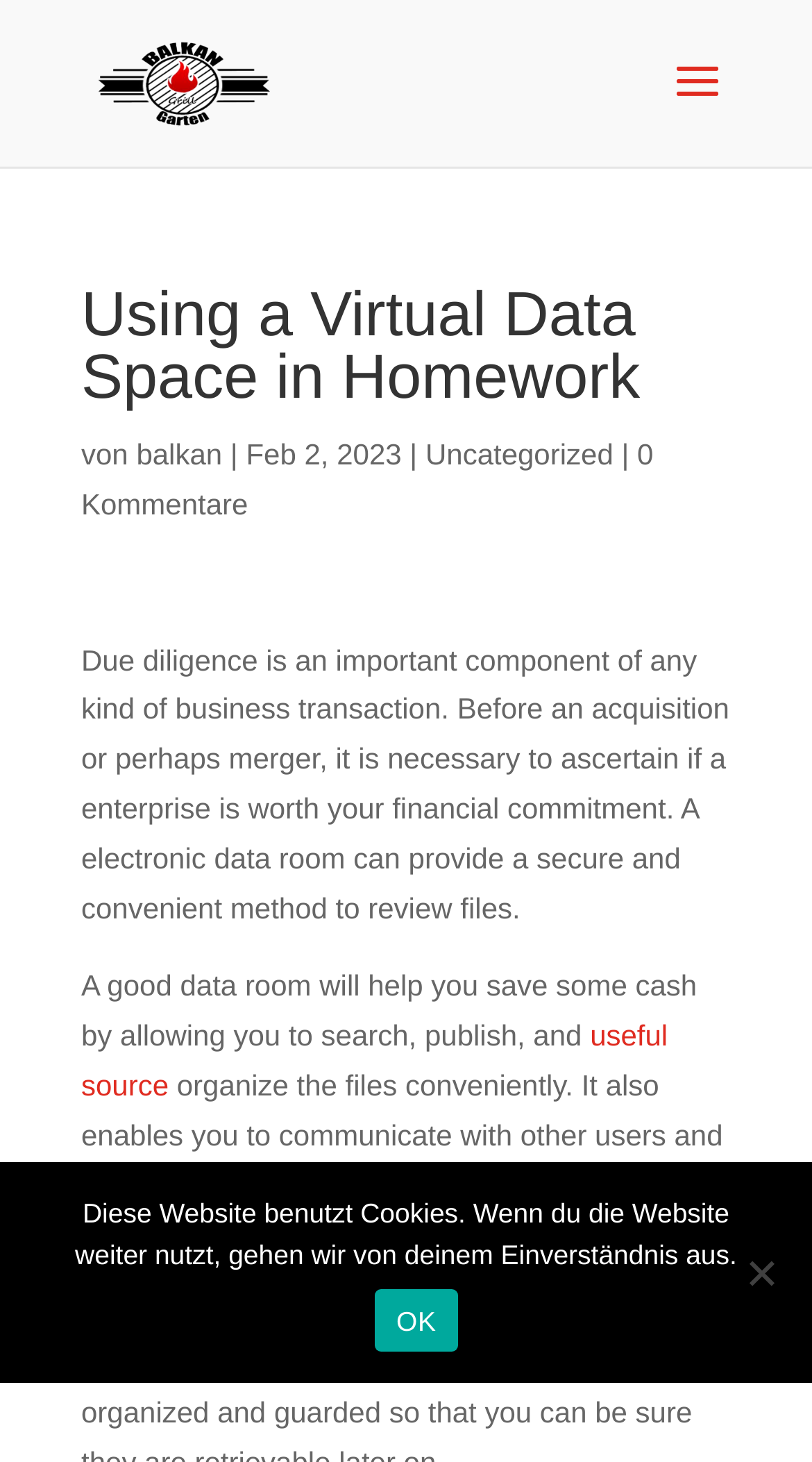Please provide a comprehensive answer to the question based on the screenshot: What is the date of the article?

I found the date of the article by looking at the text 'Feb 2, 2023' which is located below the title 'Using a Virtual Data Space in Homework'.